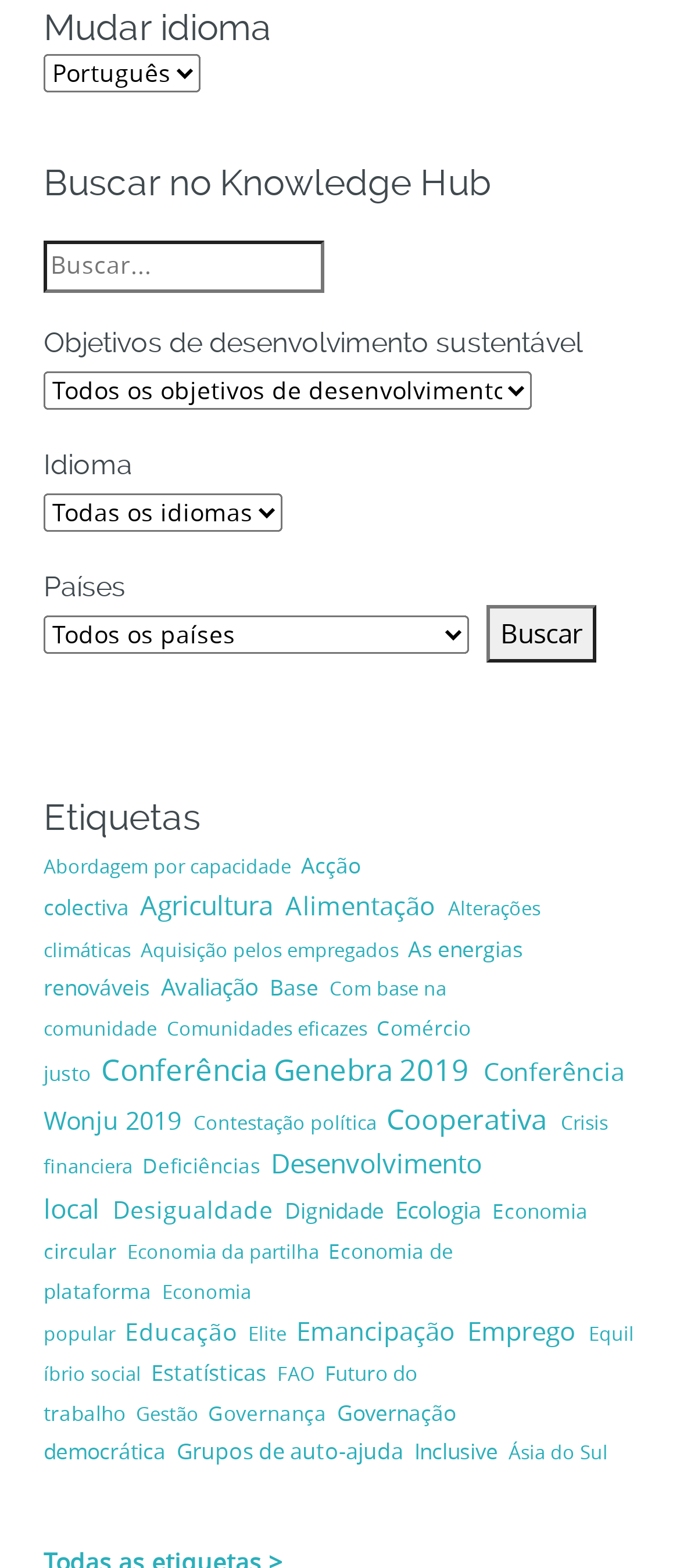Respond with a single word or phrase to the following question: How many comboboxes are on the webpage?

5